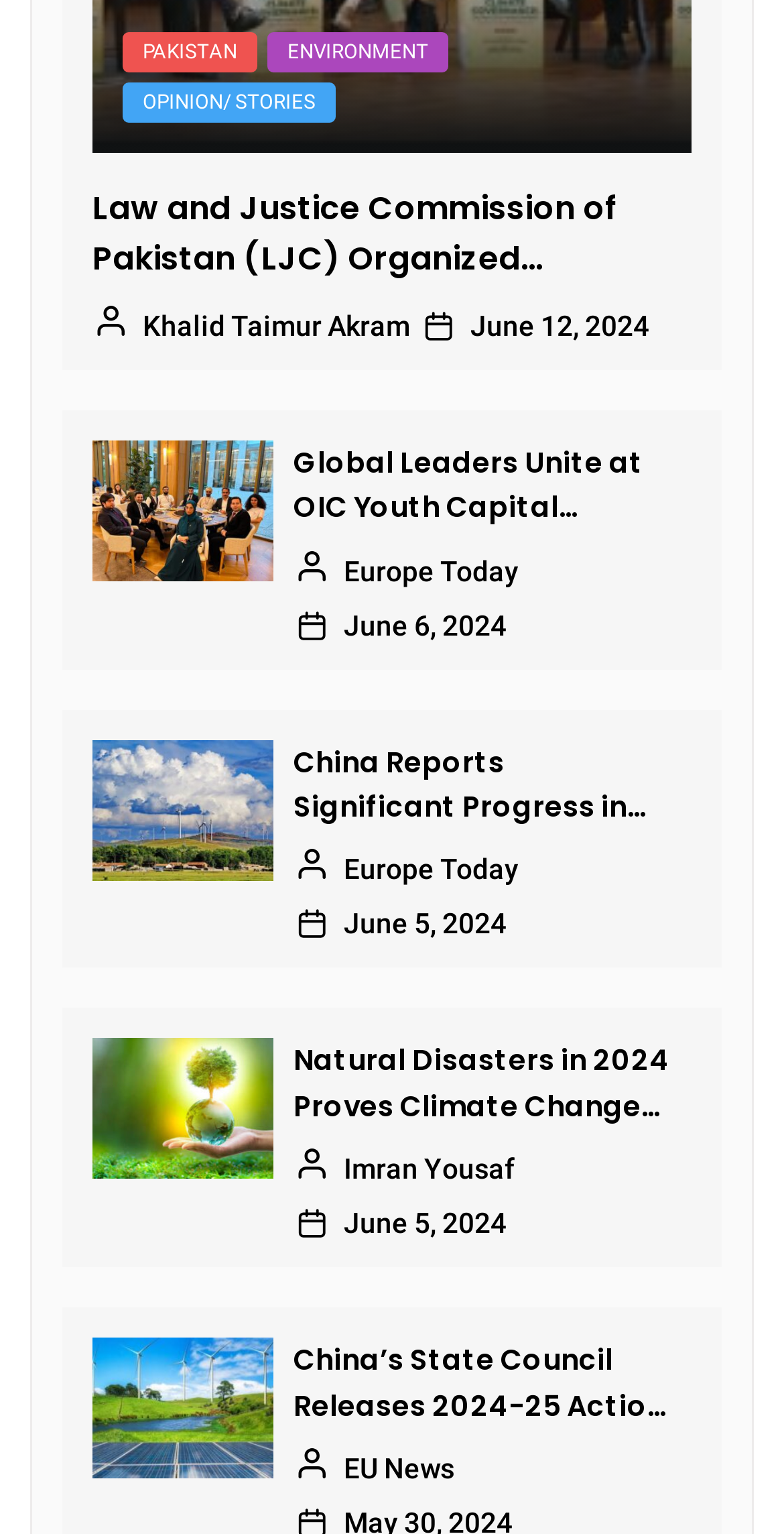Highlight the bounding box coordinates of the element that should be clicked to carry out the following instruction: "View the news about China Reports Significant Progress in Environmental Protection Efforts". The coordinates must be given as four float numbers ranging from 0 to 1, i.e., [left, top, right, bottom].

[0.374, 0.482, 0.856, 0.541]